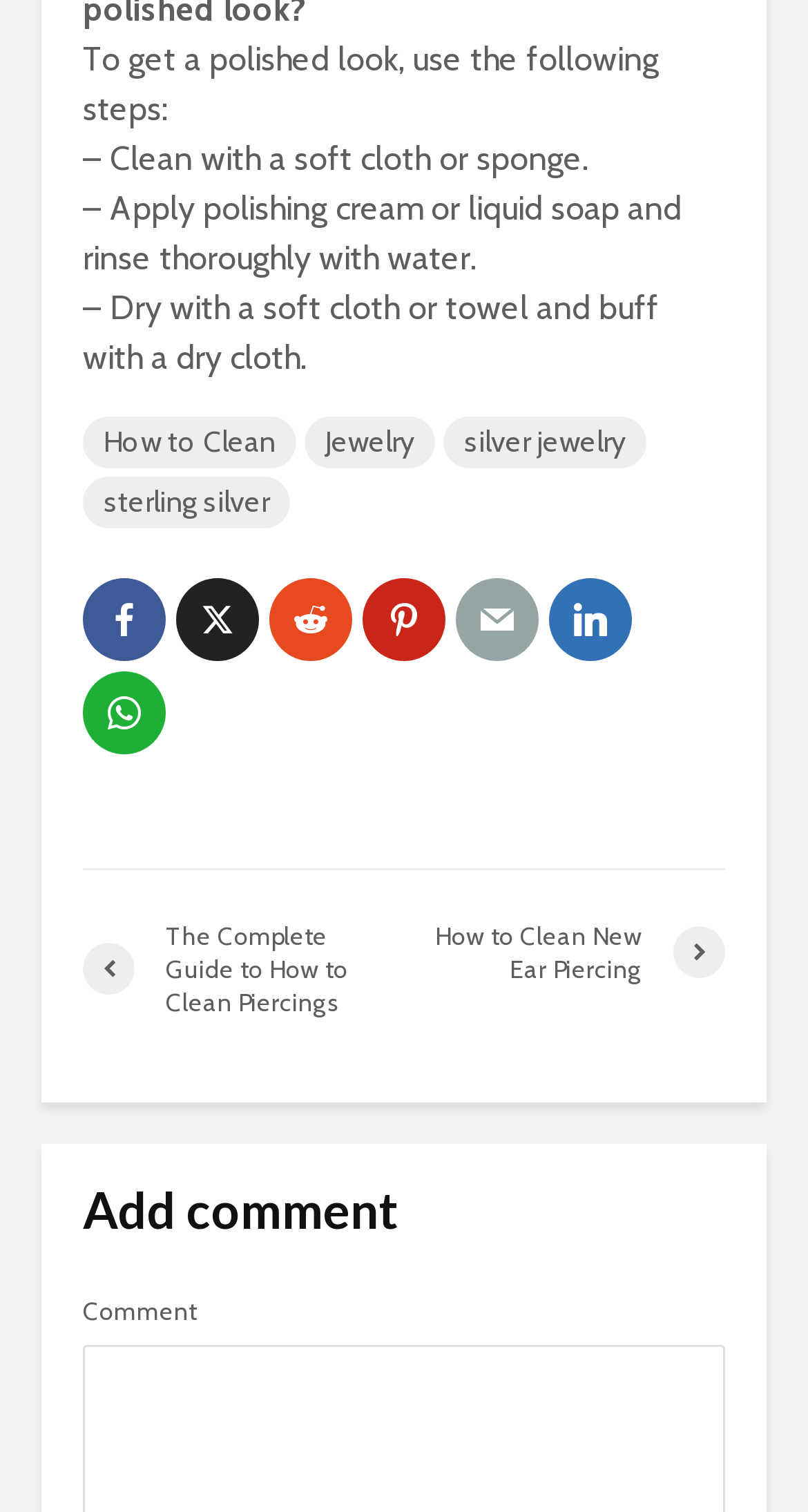What is the first step to get a polished look?
Please provide a comprehensive answer to the question based on the webpage screenshot.

The webpage provides a list of steps to get a polished look. The first step is mentioned as '– Clean with a soft cloth or sponge.' which is a static text element on the webpage.